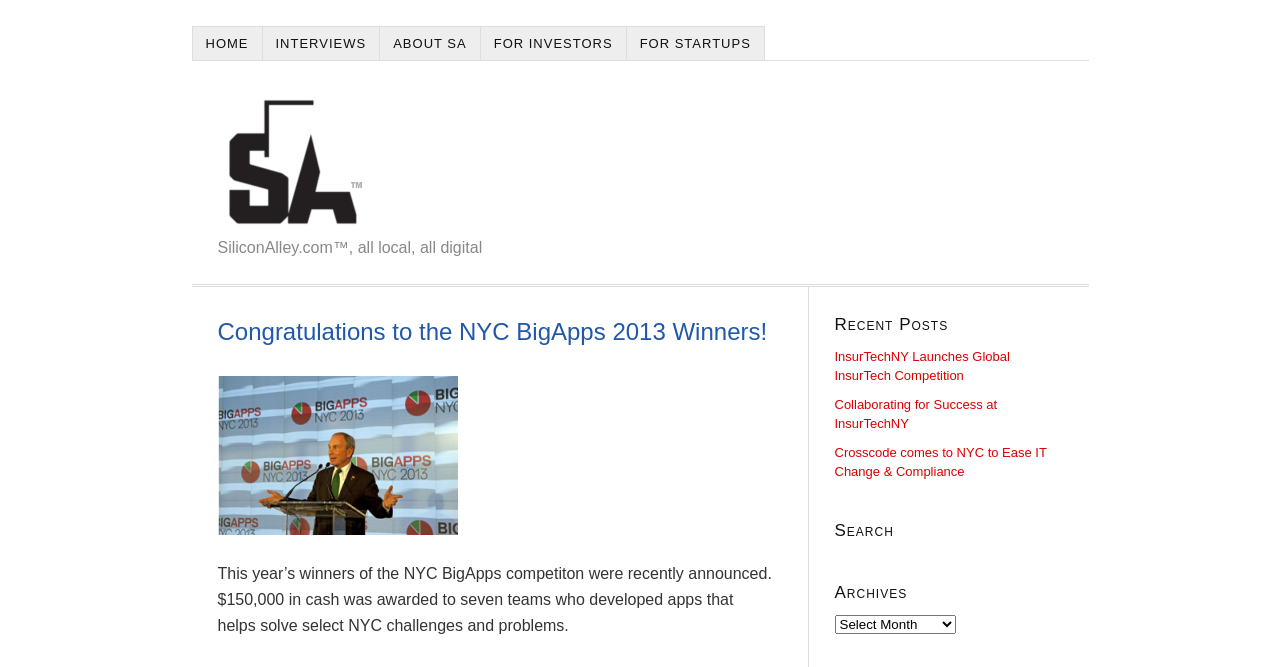Determine the bounding box coordinates of the section to be clicked to follow the instruction: "view archives". The coordinates should be given as four float numbers between 0 and 1, formatted as [left, top, right, bottom].

[0.652, 0.873, 0.709, 0.902]